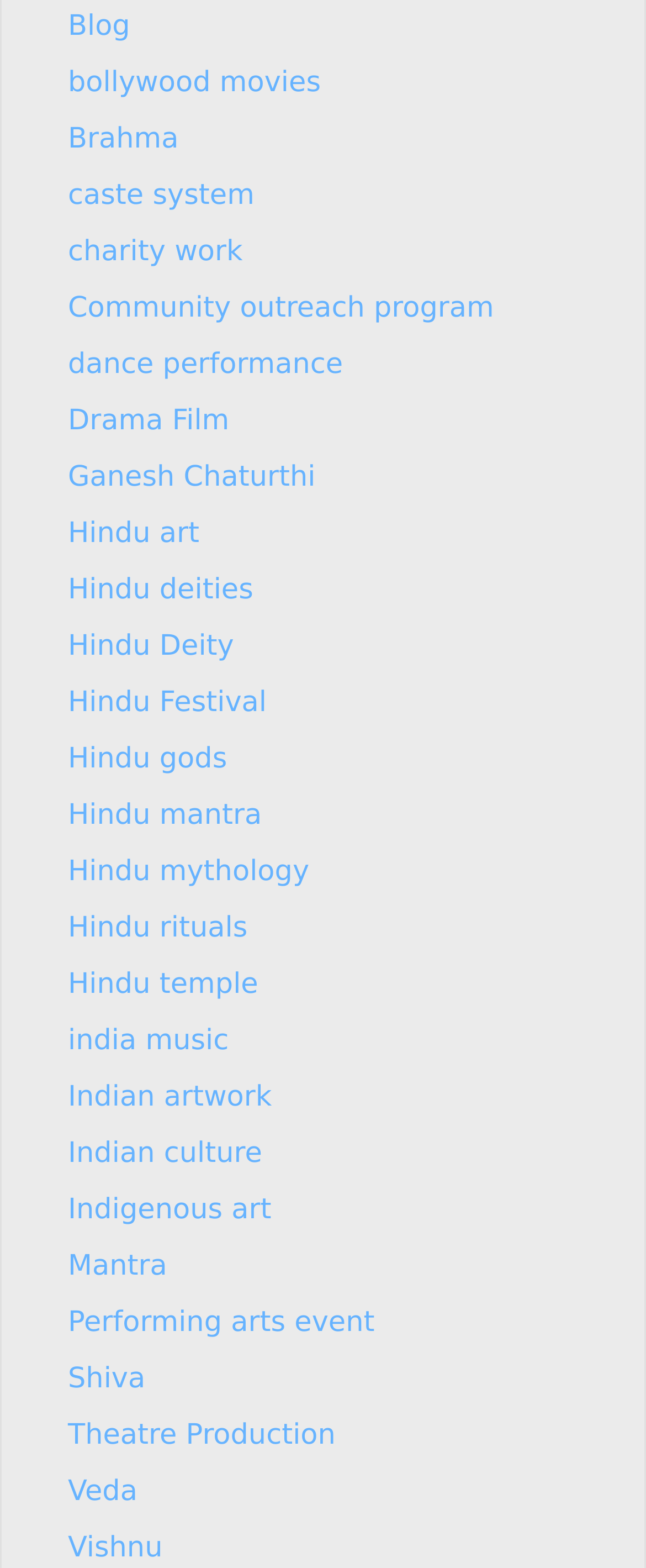Please specify the bounding box coordinates of the area that should be clicked to accomplish the following instruction: "Explore the 'Performing arts event' link". The coordinates should consist of four float numbers between 0 and 1, i.e., [left, top, right, bottom].

[0.105, 0.832, 0.58, 0.854]